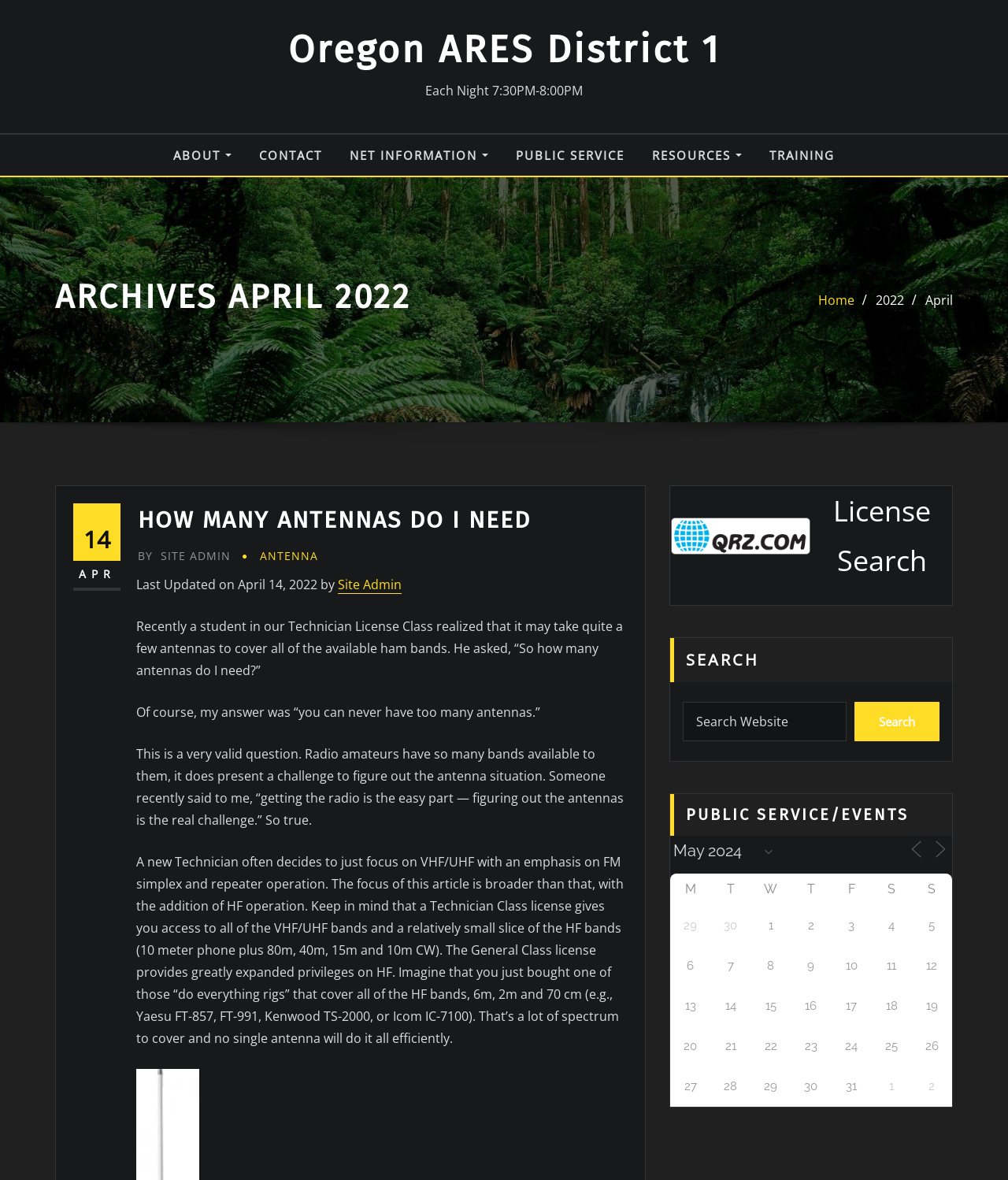Please specify the bounding box coordinates of the element that should be clicked to execute the given instruction: 'Go to PUBLIC SERVICE'. Ensure the coordinates are four float numbers between 0 and 1, expressed as [left, top, right, bottom].

[0.512, 0.123, 0.62, 0.14]